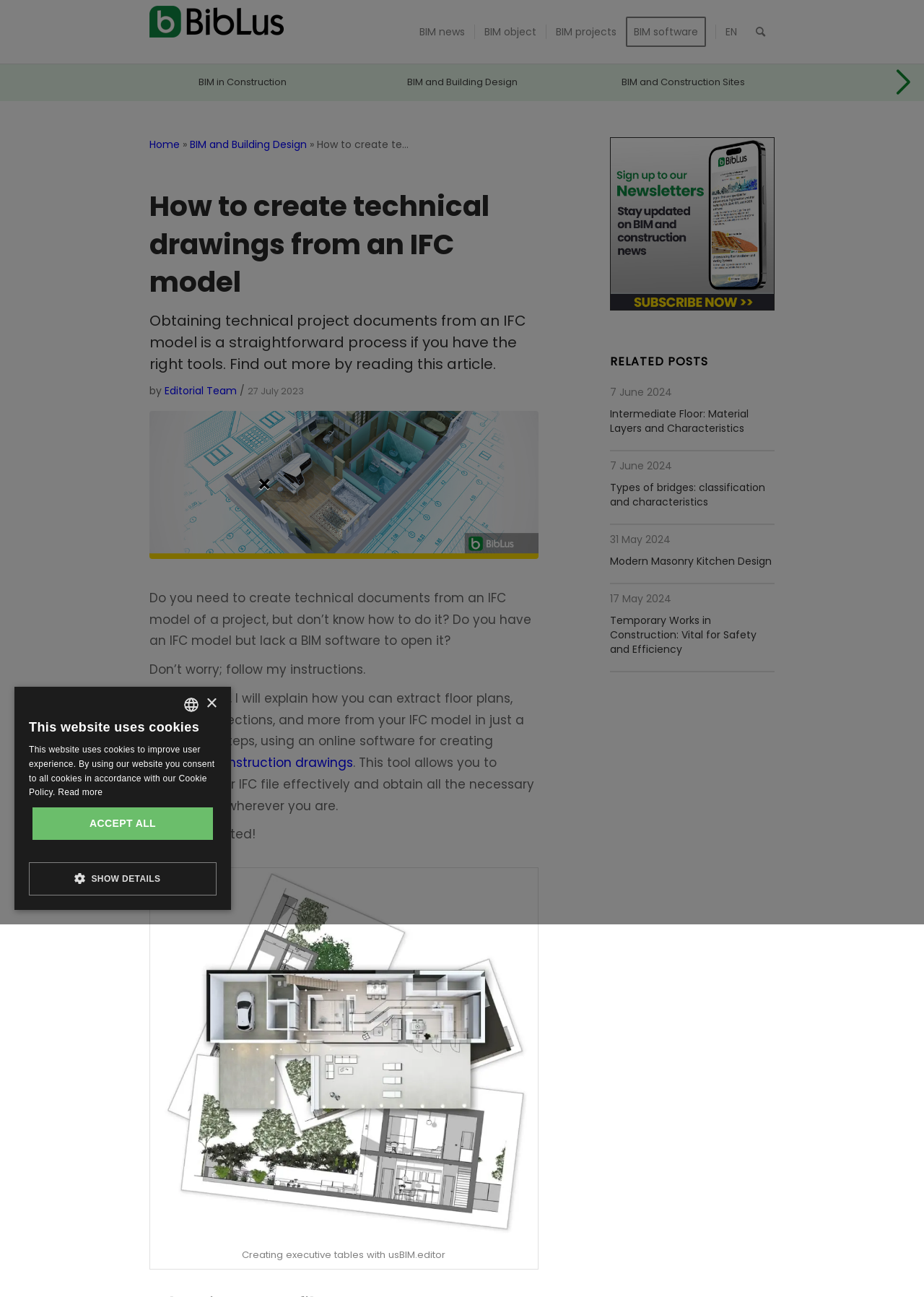What is the topic of the related post 'Intermediate Floor: Material Layers and Characteristics'?
Give a detailed explanation using the information visible in the image.

I found the topic of the related post by looking at the section titled 'RELATED POSTS', where it lists several posts, including 'Intermediate Floor: Material Layers and Characteristics'.